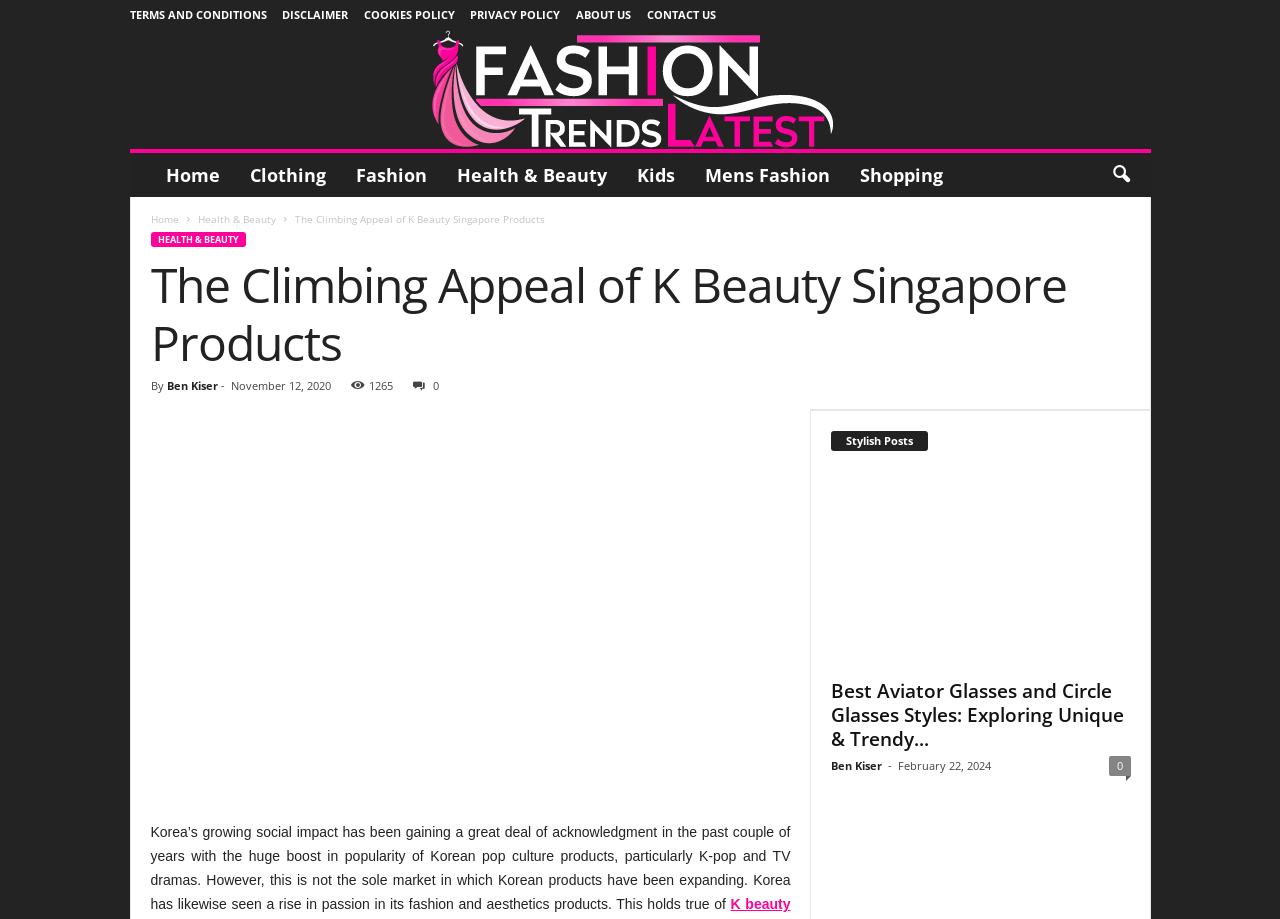What is the category of the product mentioned in the main heading?
Please provide a single word or phrase answer based on the image.

K Beauty Singapore Products